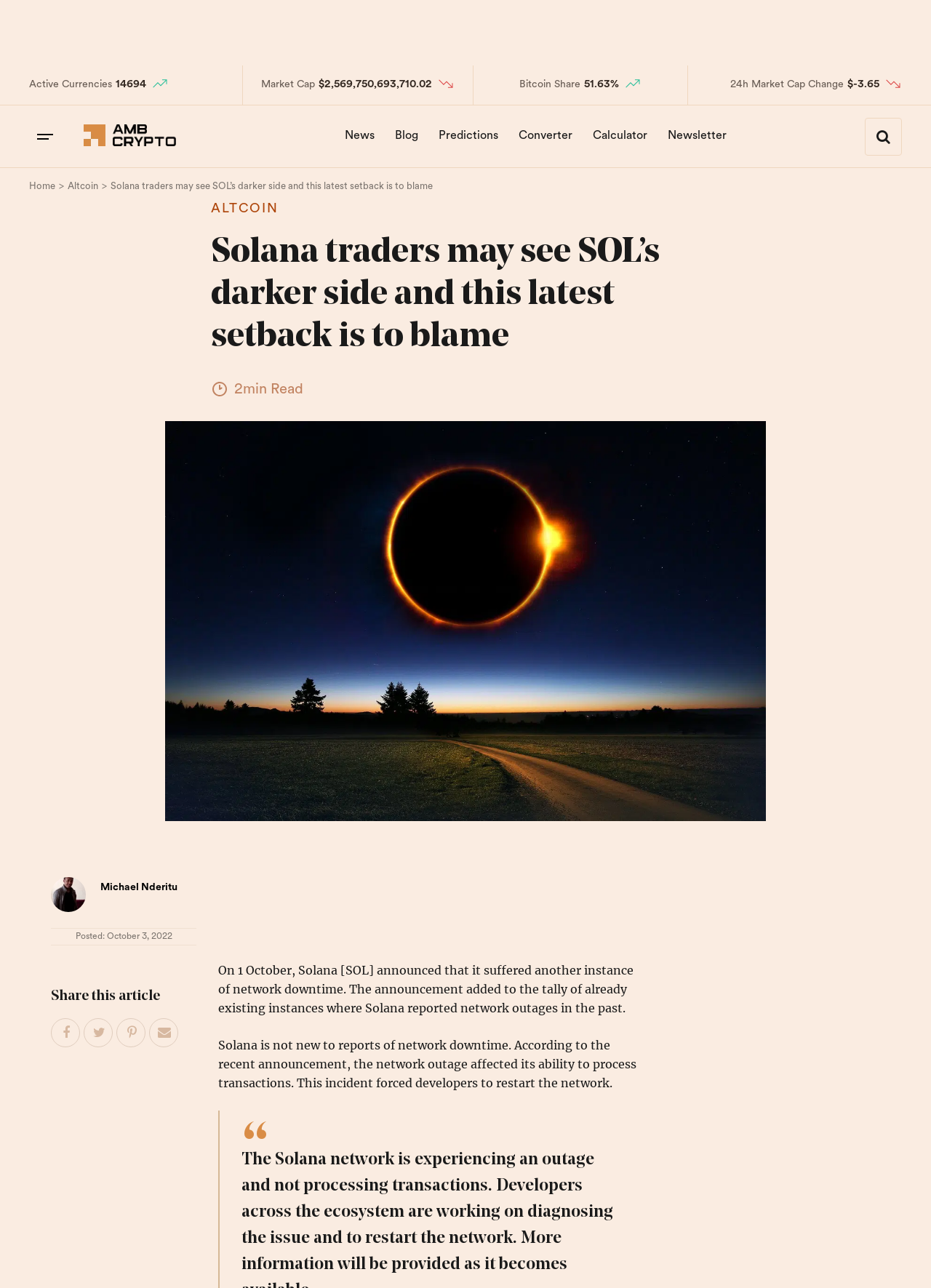Generate the main heading text from the webpage.

Solana traders may see SOL’s darker side and this latest setback is to blame 